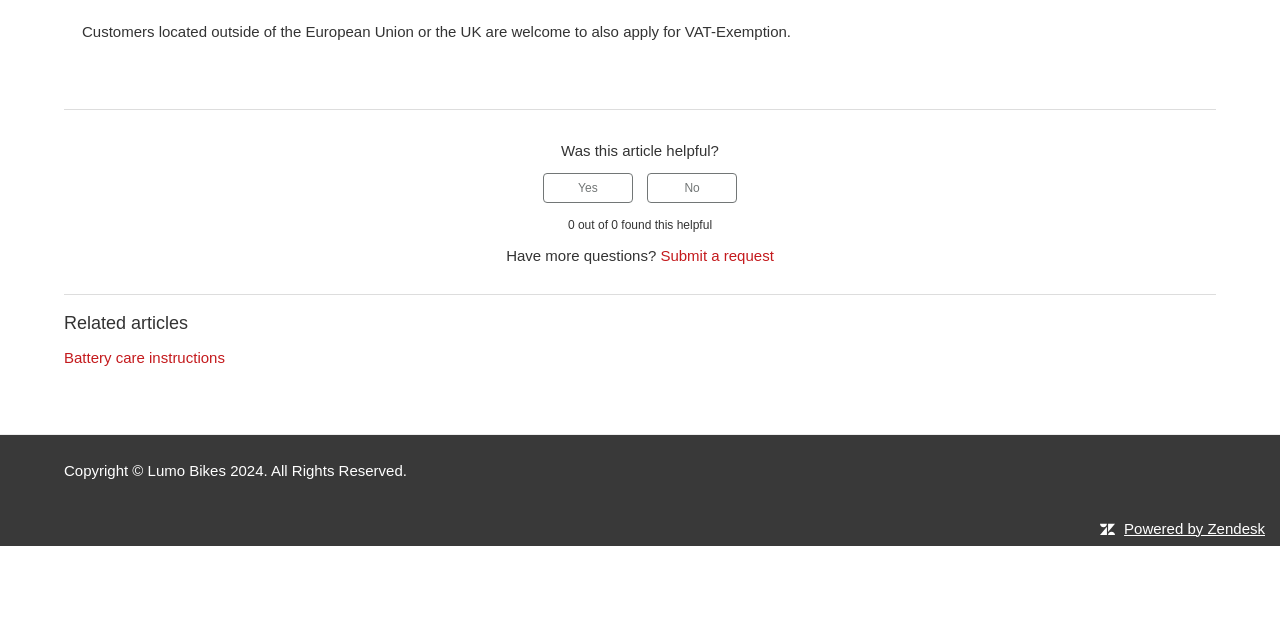Find the coordinates for the bounding box of the element with this description: "Lumo Bikes".

[0.115, 0.722, 0.177, 0.749]